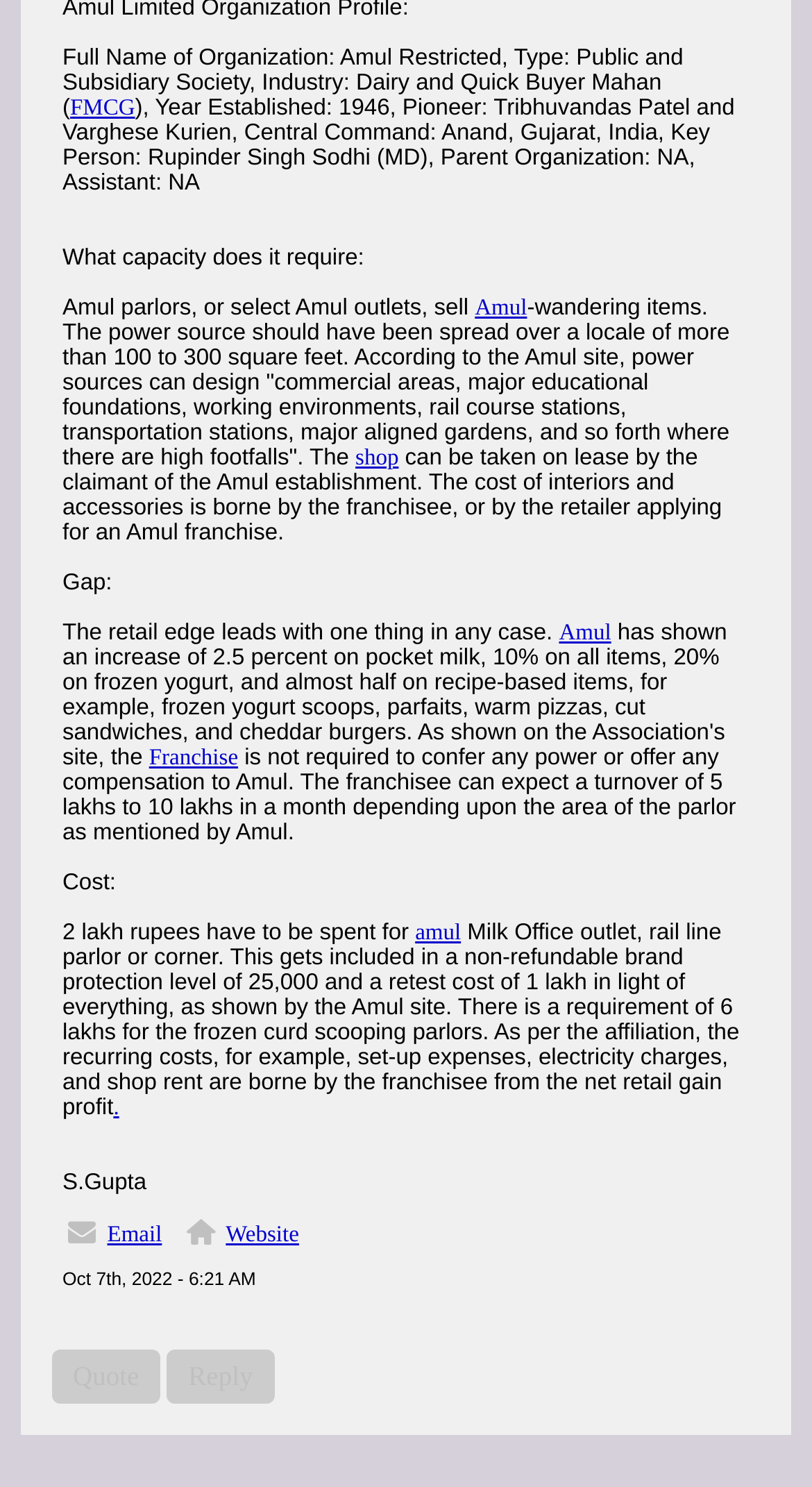What is the year the organization was established?
Answer the question with as much detail as you can, using the image as a reference.

The year the organization was established can be found in the StaticText element with the text '), Year Established: 1946, Pioneer: Tribhuvandas Patel and Varghese Kurien, Central Command: Anand, Gujarat, India, Key Person: Rupinder Singh Sodhi (MD), Parent Organization: NA, Assistant: NA'. This text is located near the top of the webpage, providing information about the organization's history.